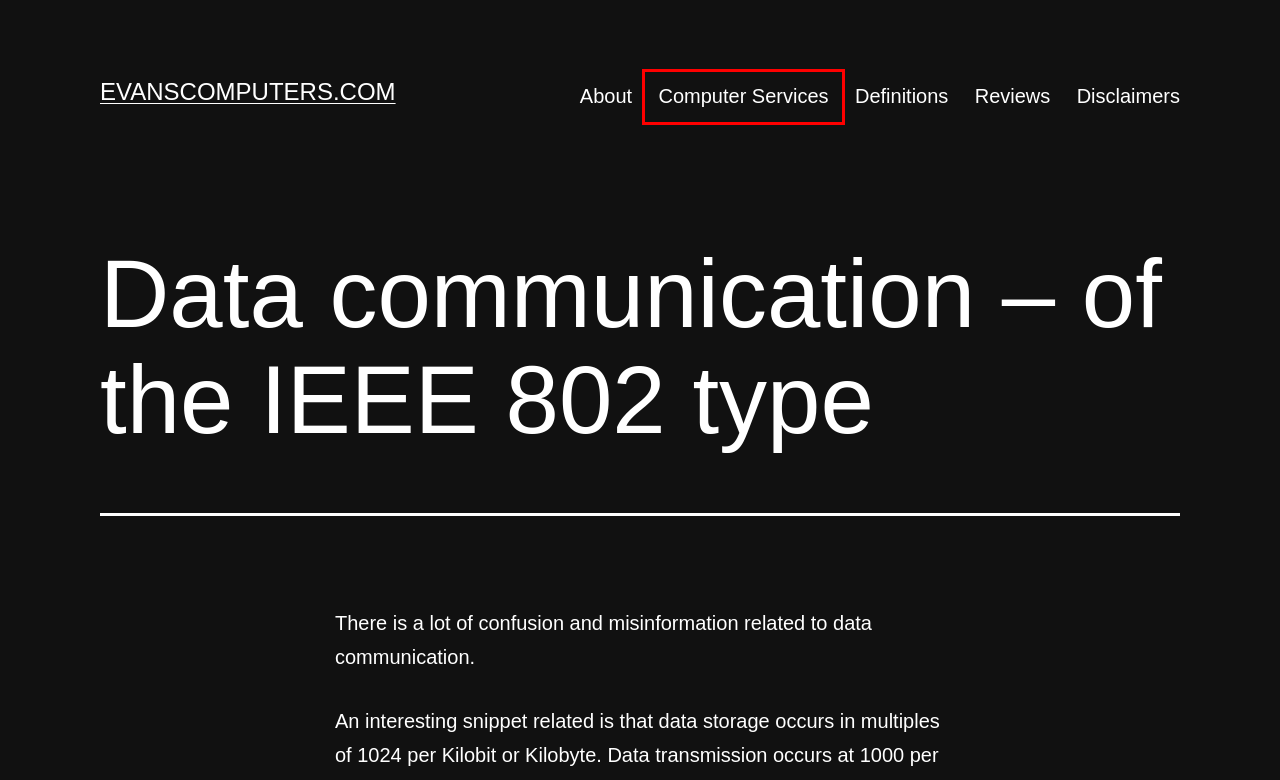Given a screenshot of a webpage with a red bounding box around an element, choose the most appropriate webpage description for the new page displayed after clicking the element within the bounding box. Here are the candidates:
A. About – Evanscomputers.com
B. Definitions – Evanscomputers.com
C. October 2021 – Evanscomputers.com
D. Evanscomputers.com
E. July 2009 – Evanscomputers.com
F. Computer Services – Evanscomputers.com
G. Reviews – Evanscomputers.com
H. Disclaimers – Evanscomputers.com

F